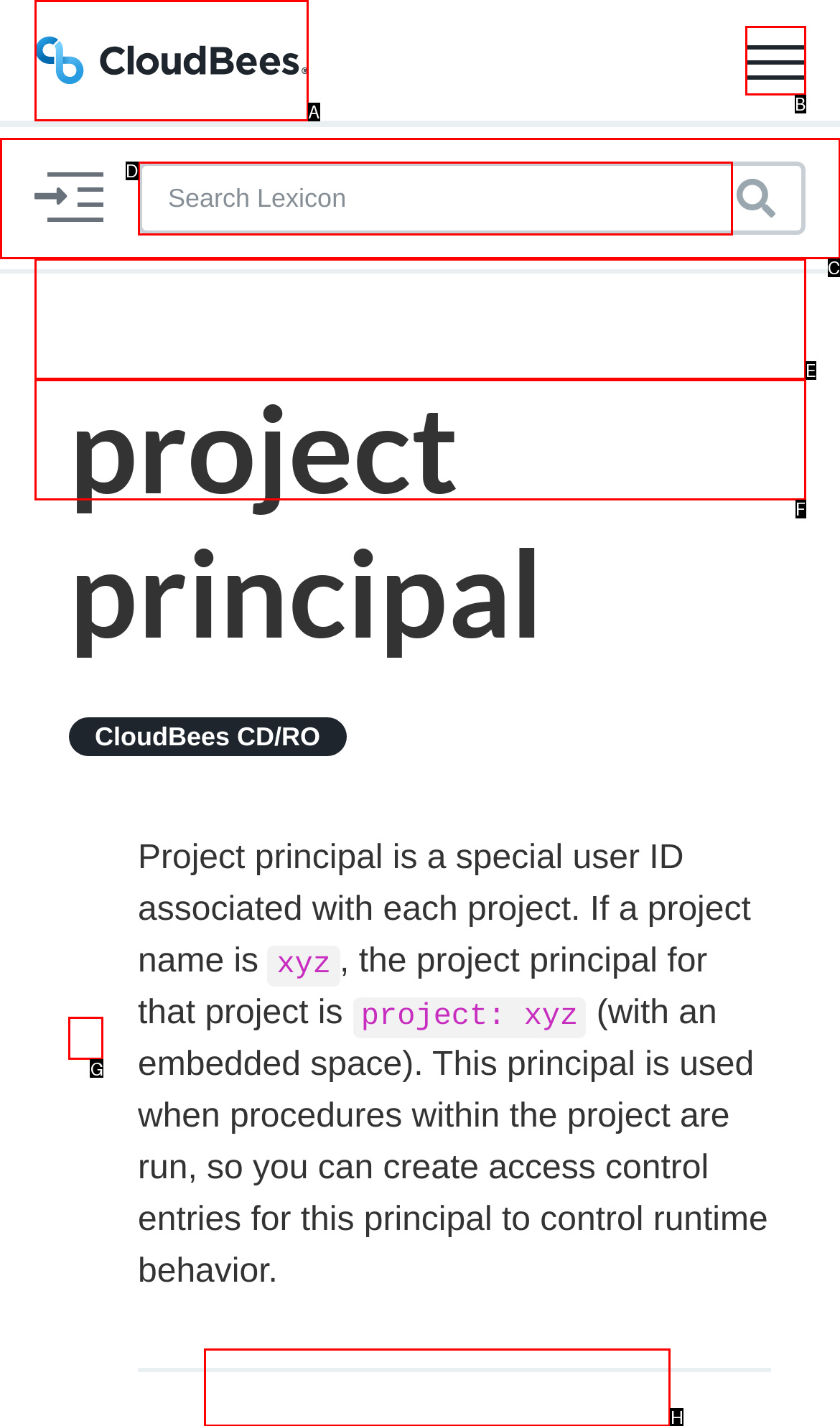Determine the letter of the element you should click to carry out the task: Enable dark mode
Answer with the letter from the given choices.

G